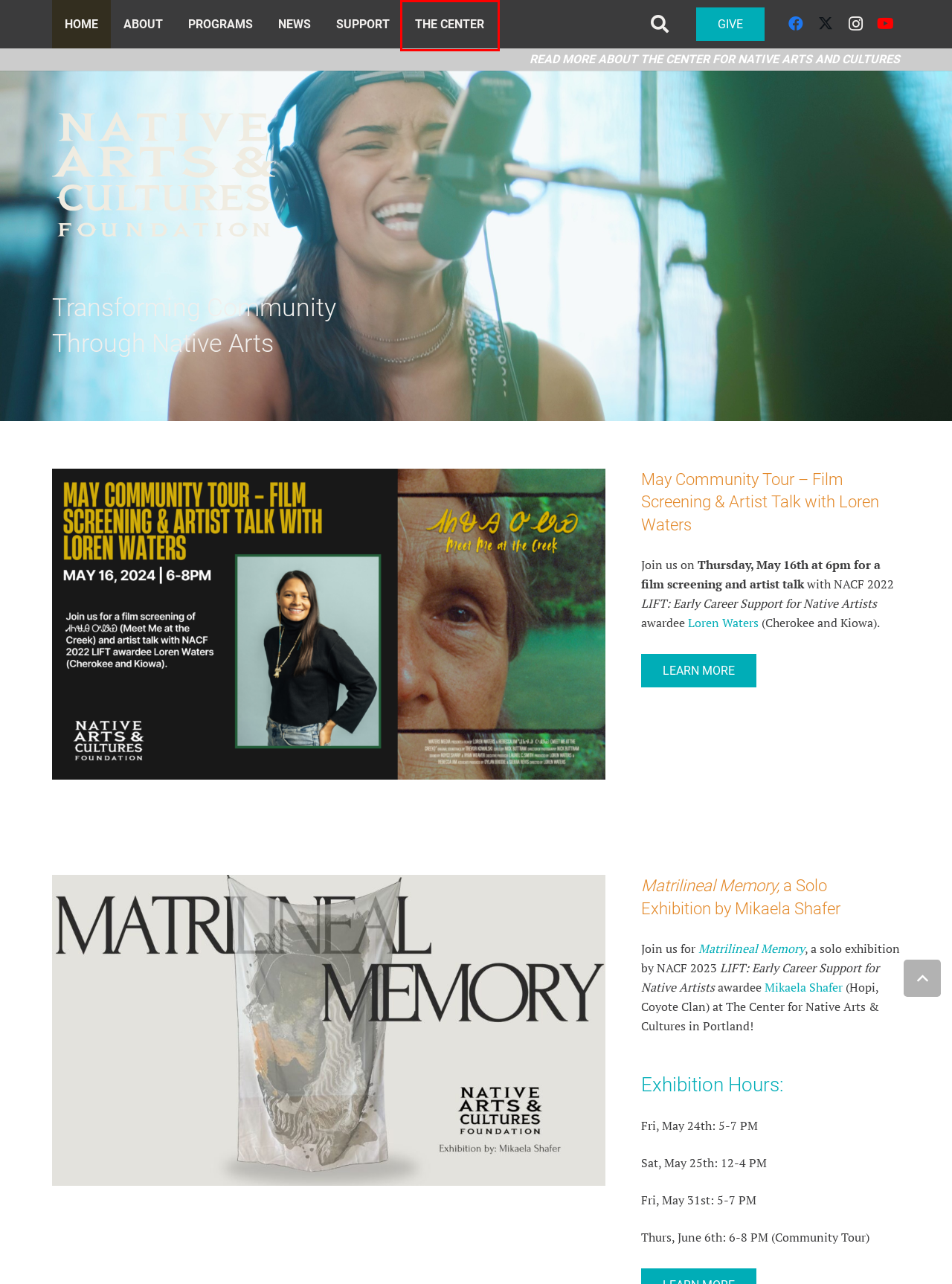Given a screenshot of a webpage with a red bounding box, please pick the webpage description that best fits the new webpage after clicking the element inside the bounding box. Here are the candidates:
A. Loren Waters - Native Arts and Cultures Foundation
B. BLOG - Native Arts and Cultures Foundation
C. Mikaela Shafer - Native Arts and Cultures Foundation
D. DONATE - Native Arts and Cultures Foundation
E. CENTER FOR NATIVE ARTS AND CULTURES - Native Arts and Cultures Foundation
F. WHAT WE DO - Native Arts and Cultures Foundation
G. Matrilineal Memory - Native Arts and Cultures Foundation
H. Events for May 2024 – Native Arts and Cultures Foundation

E